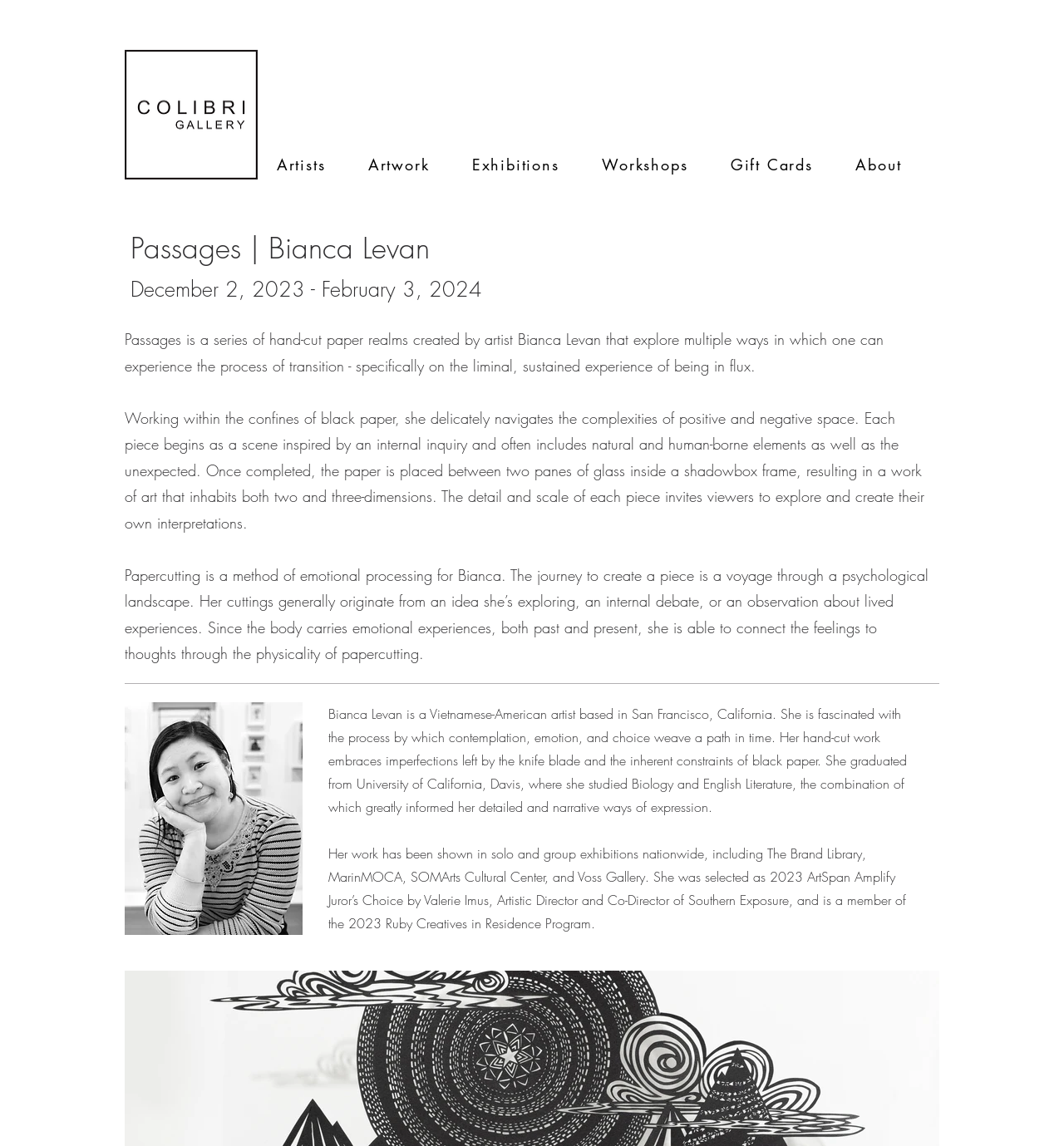What is the name of the exhibition?
Using the image as a reference, answer with just one word or a short phrase.

Passages